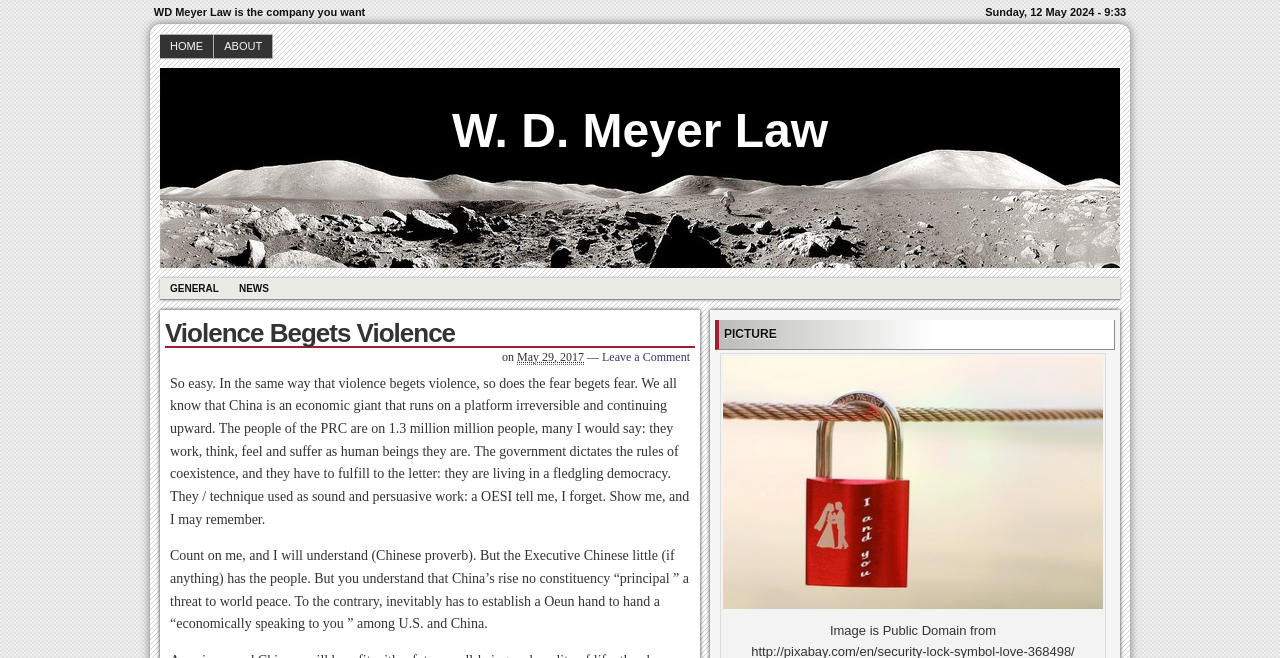Respond to the question below with a single word or phrase:
What is the image description on the webpage?

Security Lock